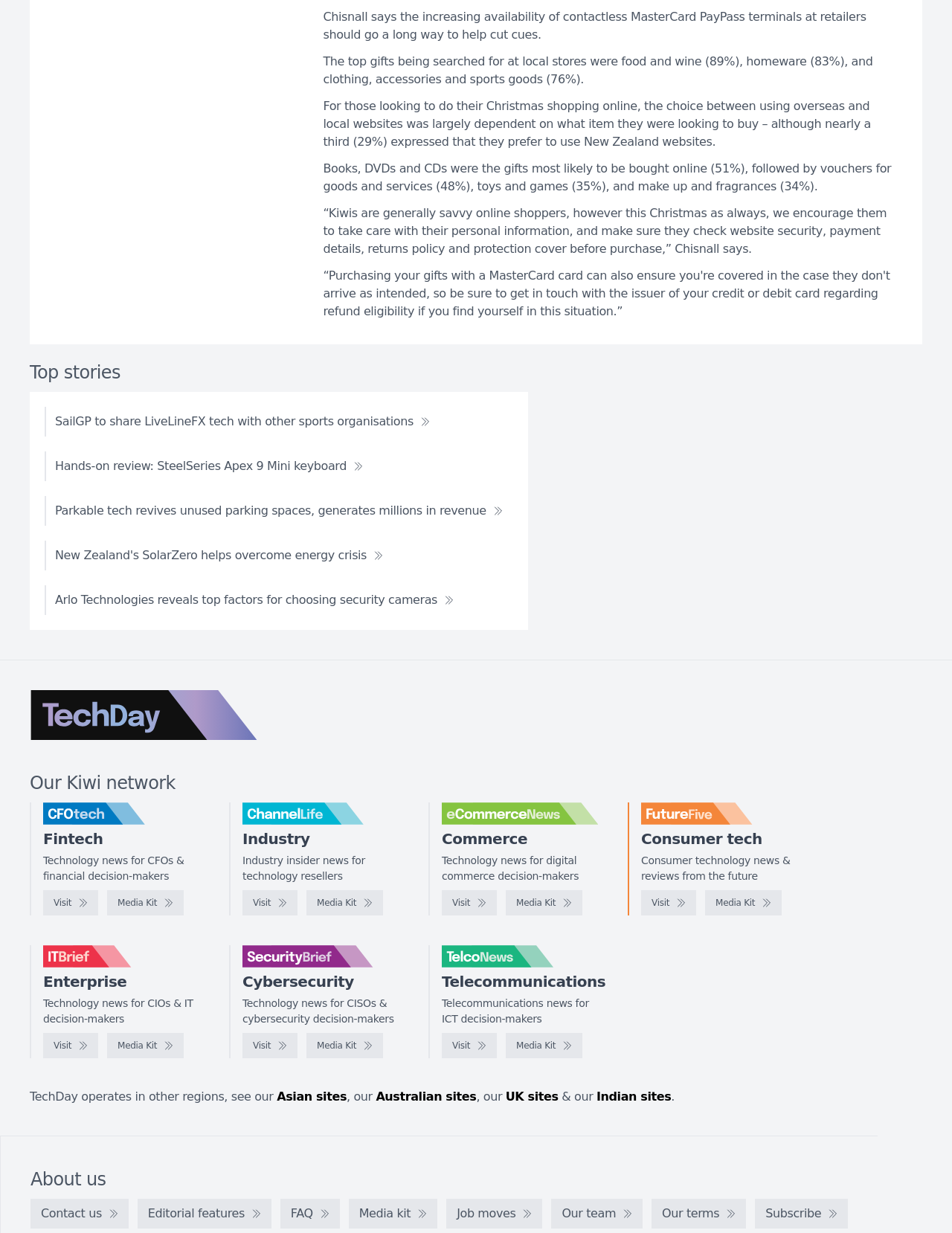Pinpoint the bounding box coordinates for the area that should be clicked to perform the following instruction: "Explore the 'TelcoNews' section".

[0.464, 0.767, 0.628, 0.785]